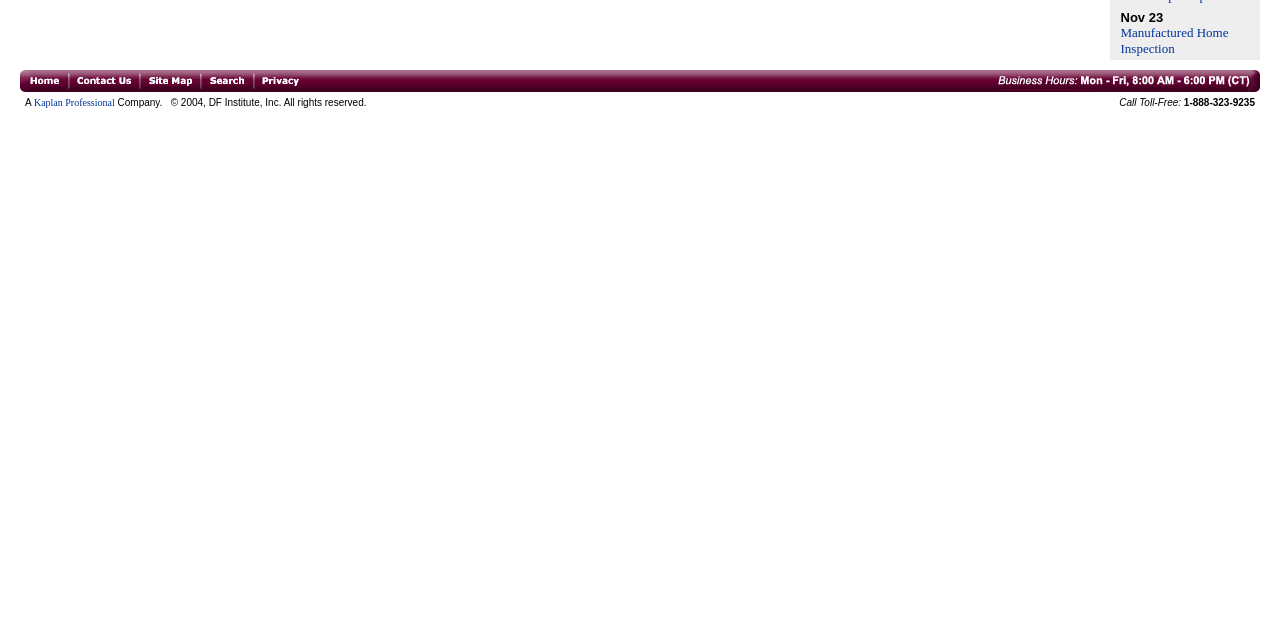Identify the bounding box of the UI component described as: "name="Image43"".

[0.157, 0.122, 0.198, 0.148]